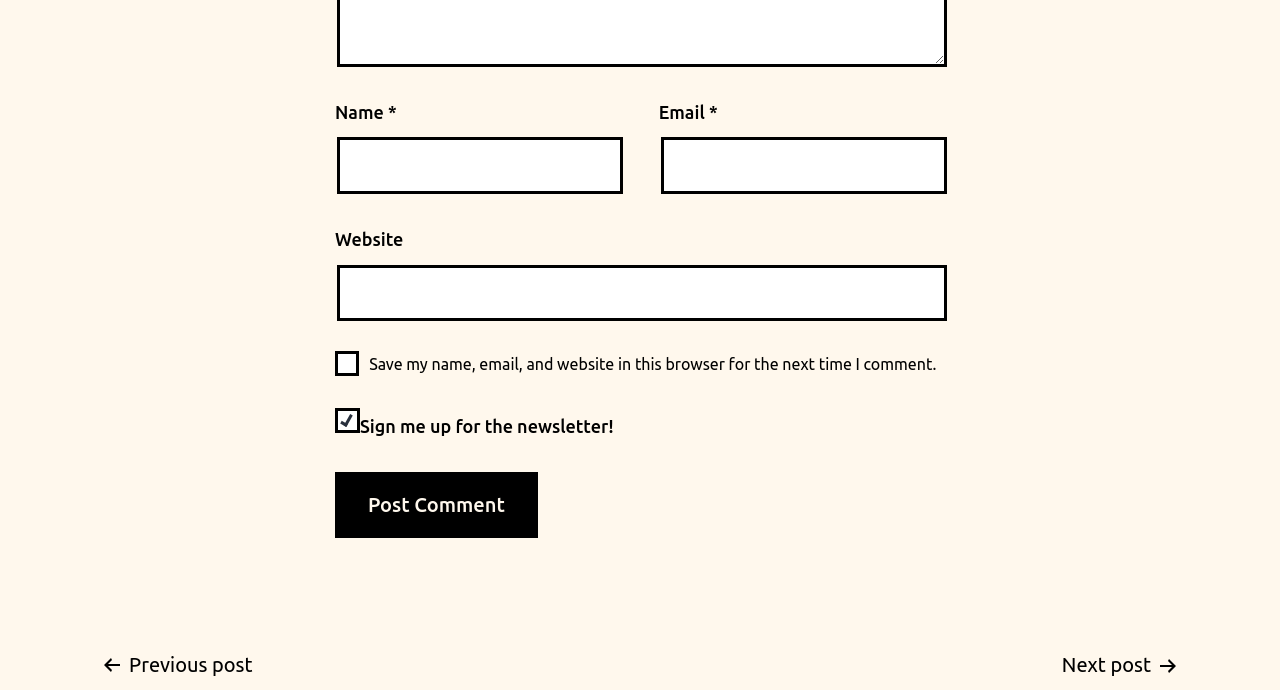Provide the bounding box coordinates for the UI element described in this sentence: "parent_node: Email * aria-describedby="email-notes" name="email"". The coordinates should be four float values between 0 and 1, i.e., [left, top, right, bottom].

[0.516, 0.199, 0.74, 0.281]